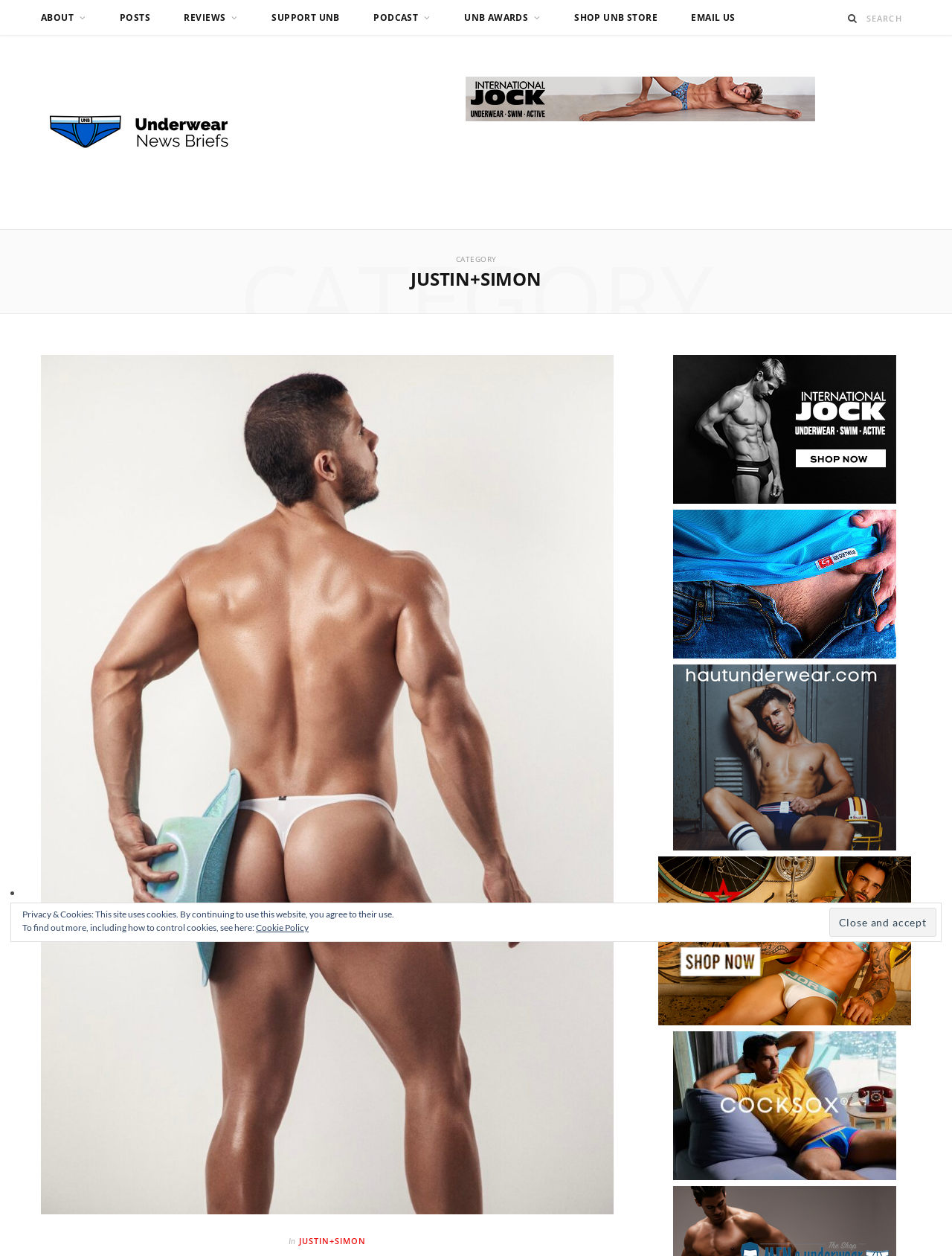Analyze the image and deliver a detailed answer to the question: What is the name of the podcast featured on the website?

The podcast featured on the website is likely the 'UNB Podcast', as indicated by the 'PODCAST' link in the top navigation bar. This suggests that the website has a podcast component that provides audio content related to underwear news and reviews.